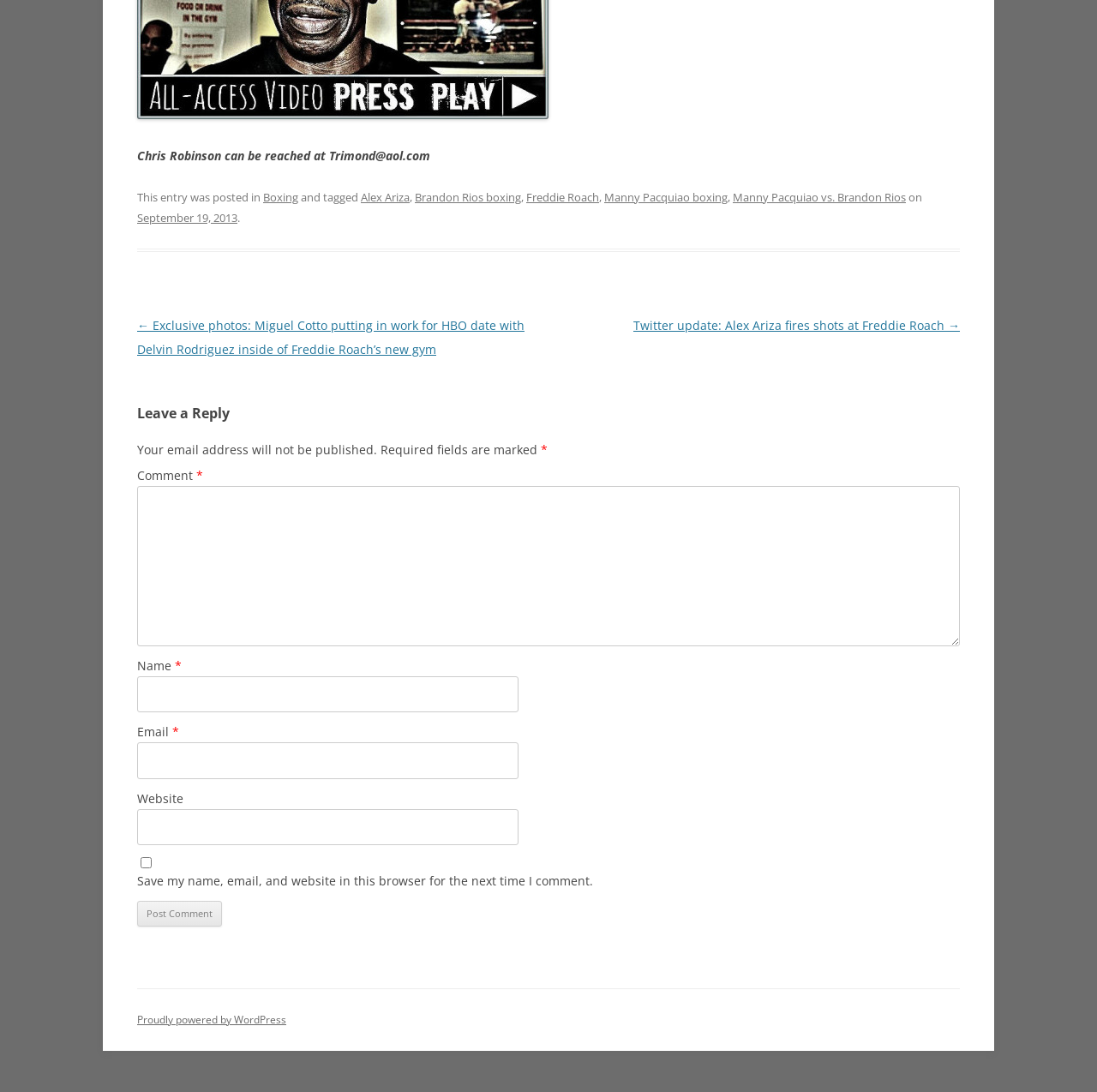Provide the bounding box coordinates of the HTML element this sentence describes: "parent_node: Comment * name="comment"". The bounding box coordinates consist of four float numbers between 0 and 1, i.e., [left, top, right, bottom].

[0.125, 0.445, 0.875, 0.591]